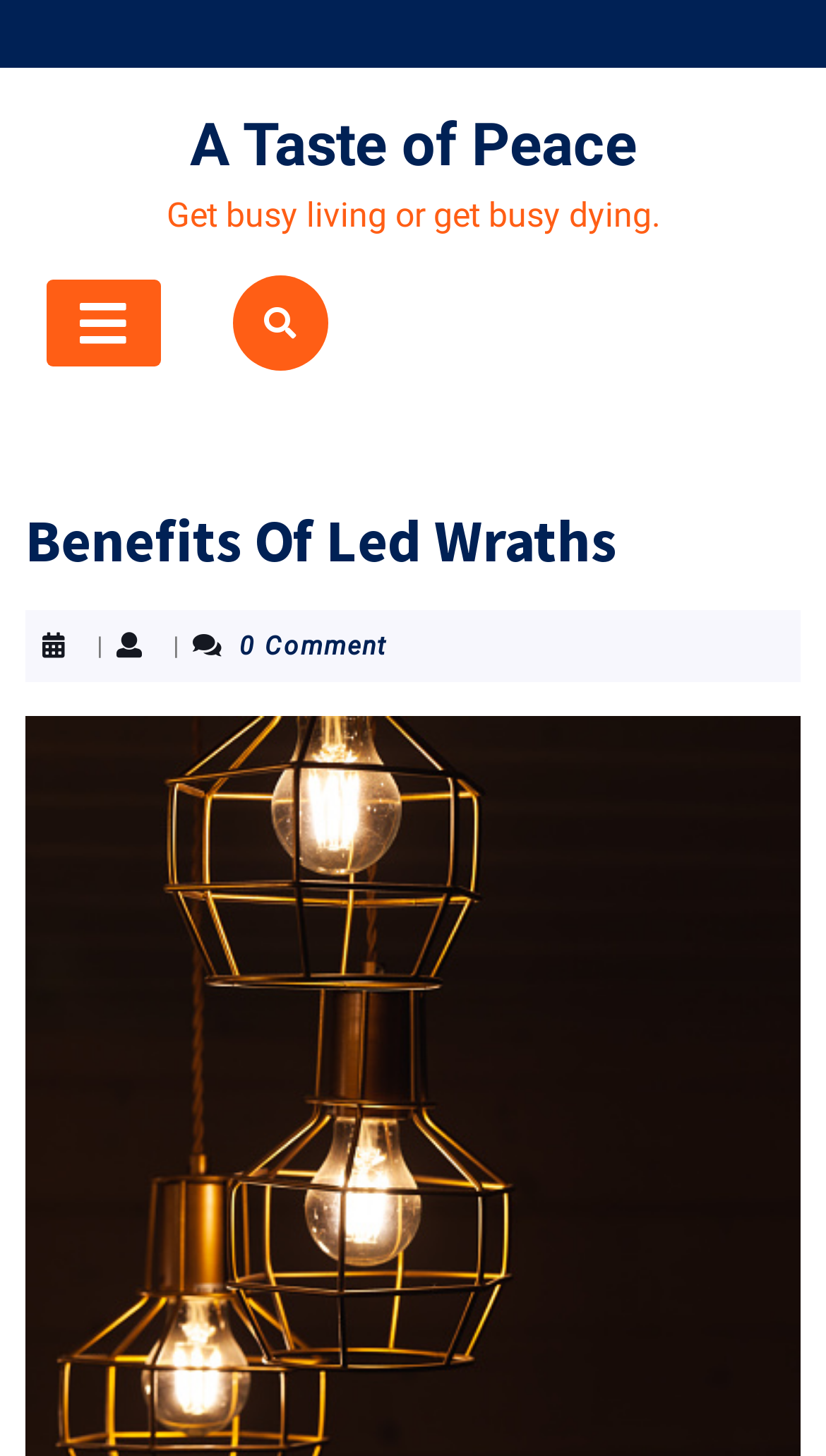What is the symbol on the link?
Refer to the image and answer the question using a single word or phrase.

